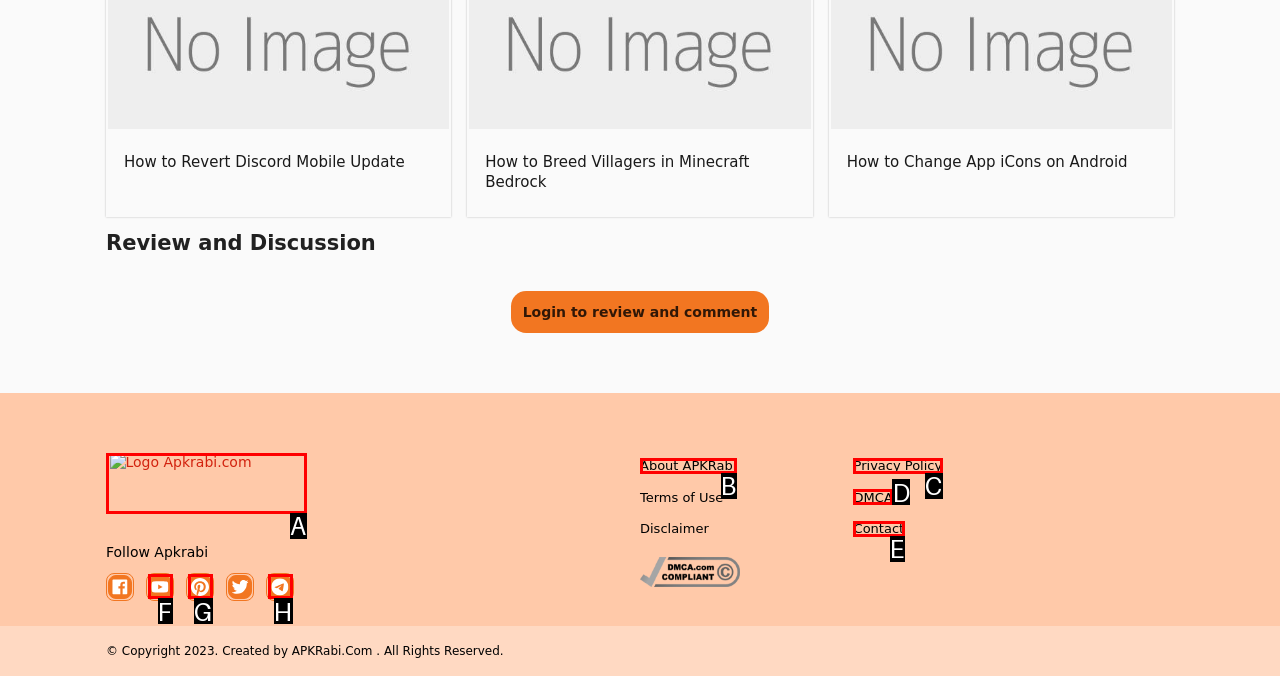Which option aligns with the description: parent_node: Follow Apkrabi? Respond by selecting the correct letter.

A